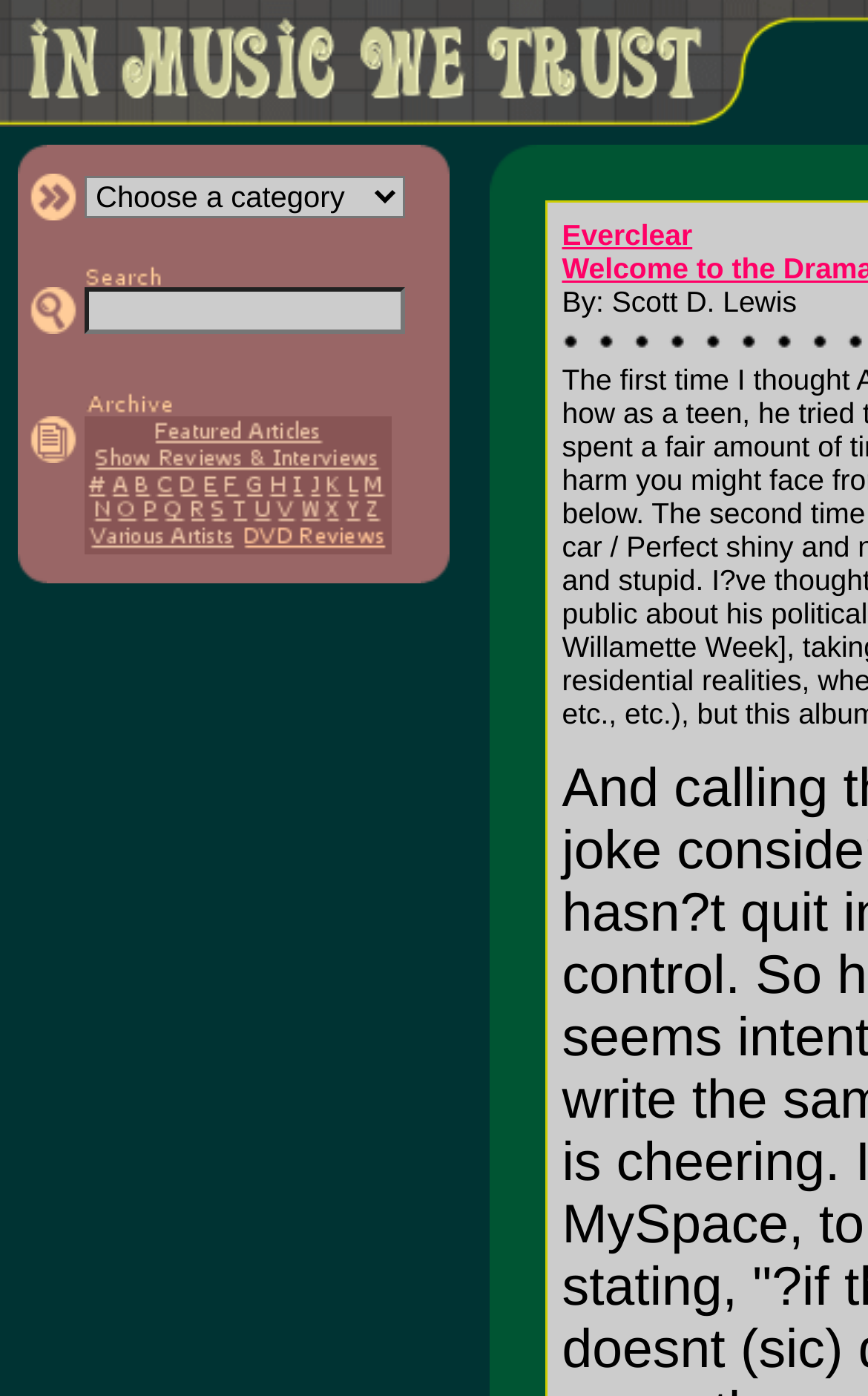Determine the bounding box coordinates for the region that must be clicked to execute the following instruction: "Click on Article Archives".

[0.097, 0.278, 0.2, 0.305]